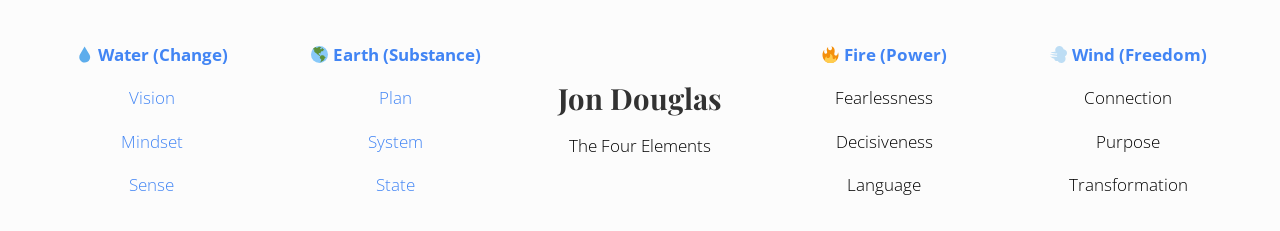Specify the bounding box coordinates of the element's area that should be clicked to execute the given instruction: "Explore Earth". The coordinates should be four float numbers between 0 and 1, i.e., [left, top, right, bottom].

[0.242, 0.186, 0.376, 0.286]